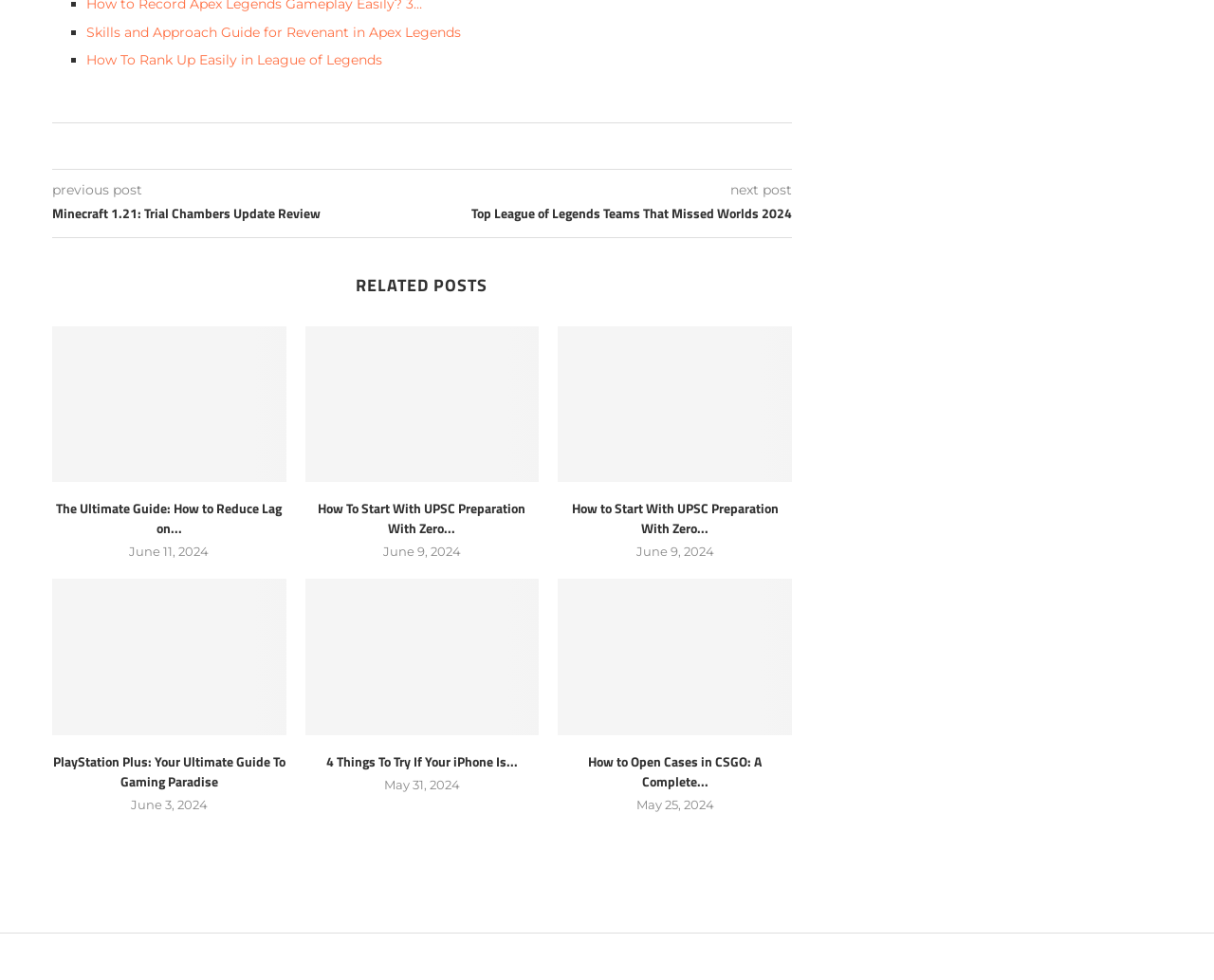Provide the bounding box coordinates of the area you need to click to execute the following instruction: "Click on the 'Skills and Approach Guide for Revenant in Apex Legends' link".

[0.071, 0.024, 0.38, 0.041]